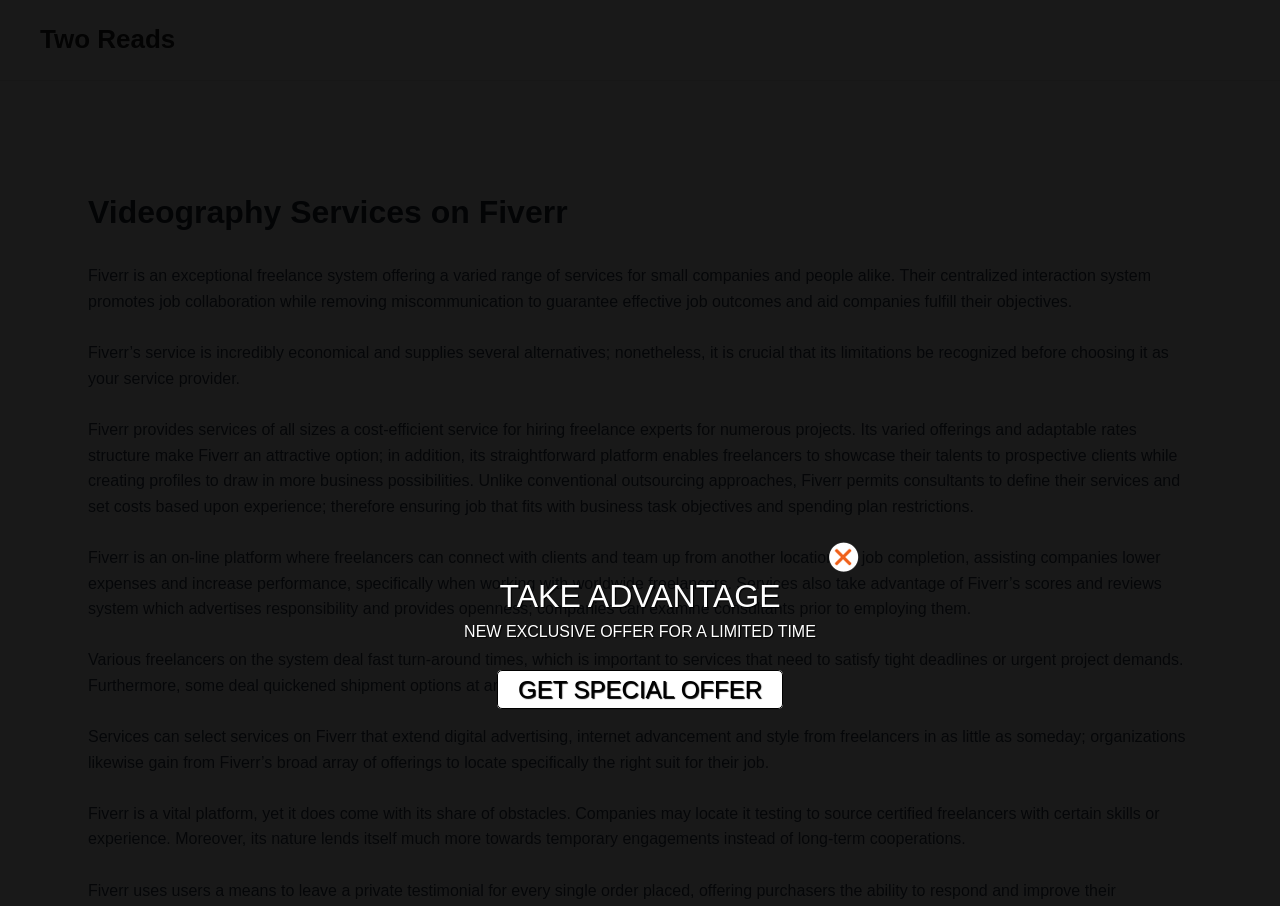What is the advantage of Fiverr for companies with tight deadlines?
Give a one-word or short-phrase answer derived from the screenshot.

Fast turn-around times